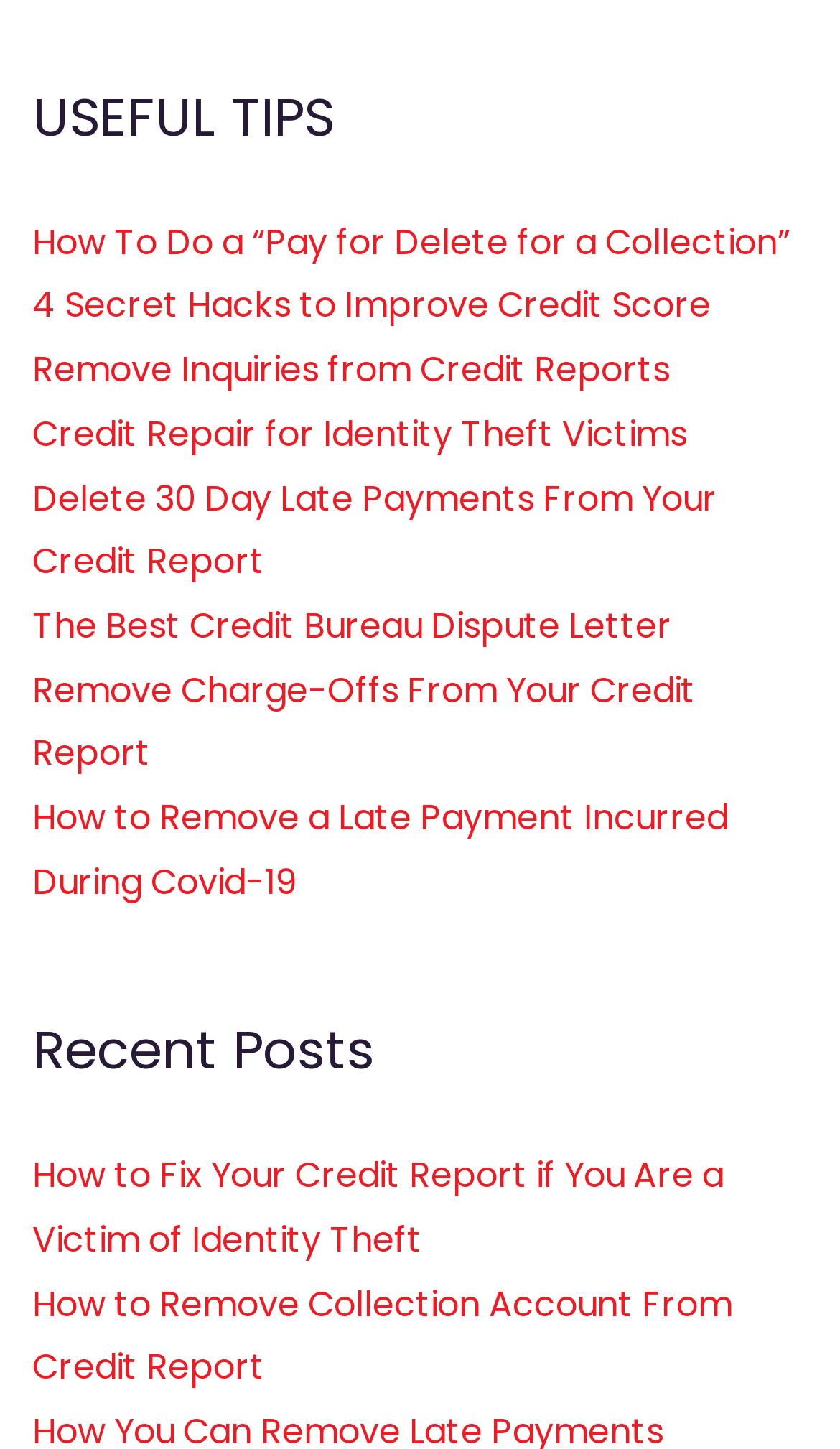Locate and provide the bounding box coordinates for the HTML element that matches this description: "« All Events".

None